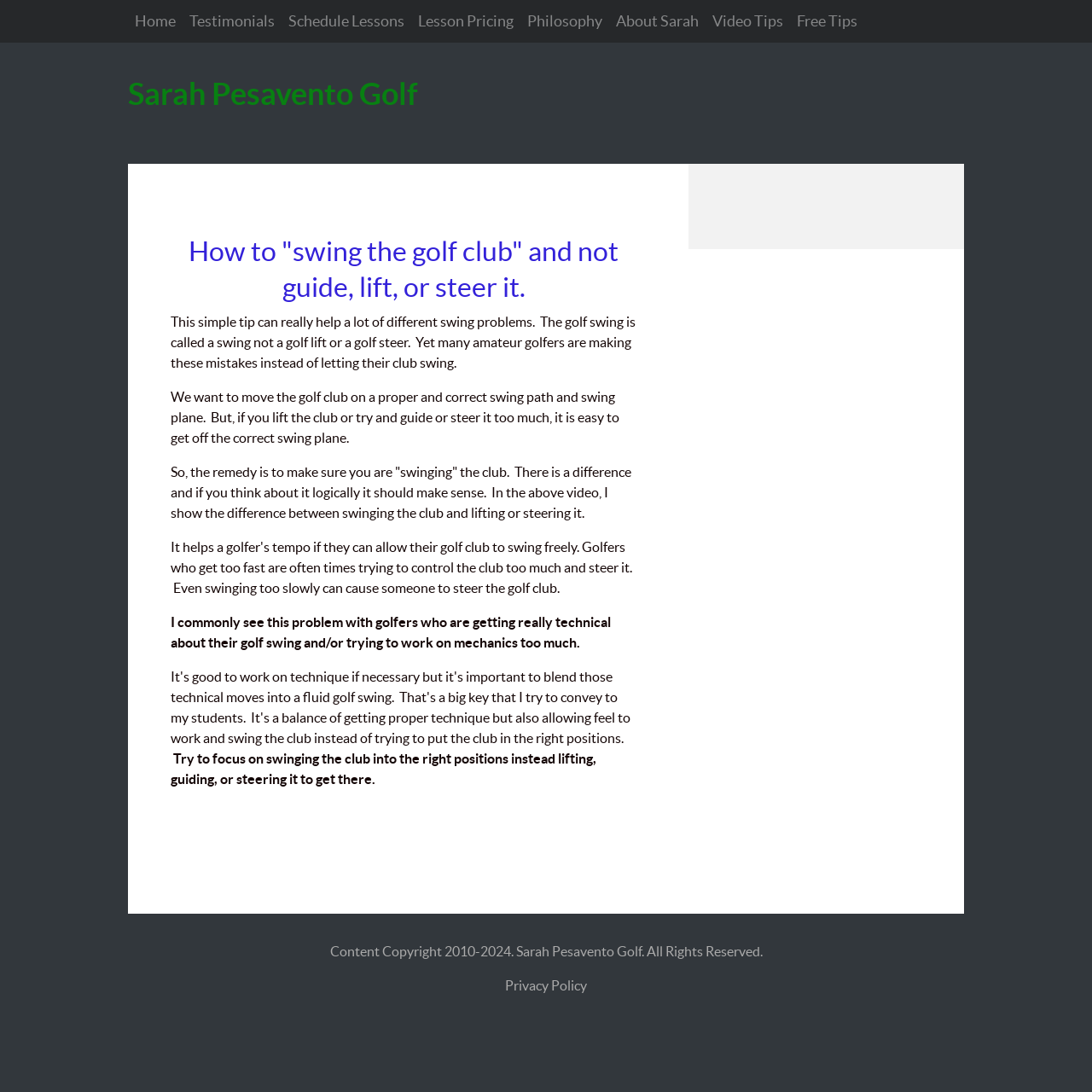What is the main topic of this webpage?
Based on the image, please offer an in-depth response to the question.

Based on the webpage content, it is clear that the main topic is about the correct way to swing a golf club, avoiding common errors such as lifting or steering the club.